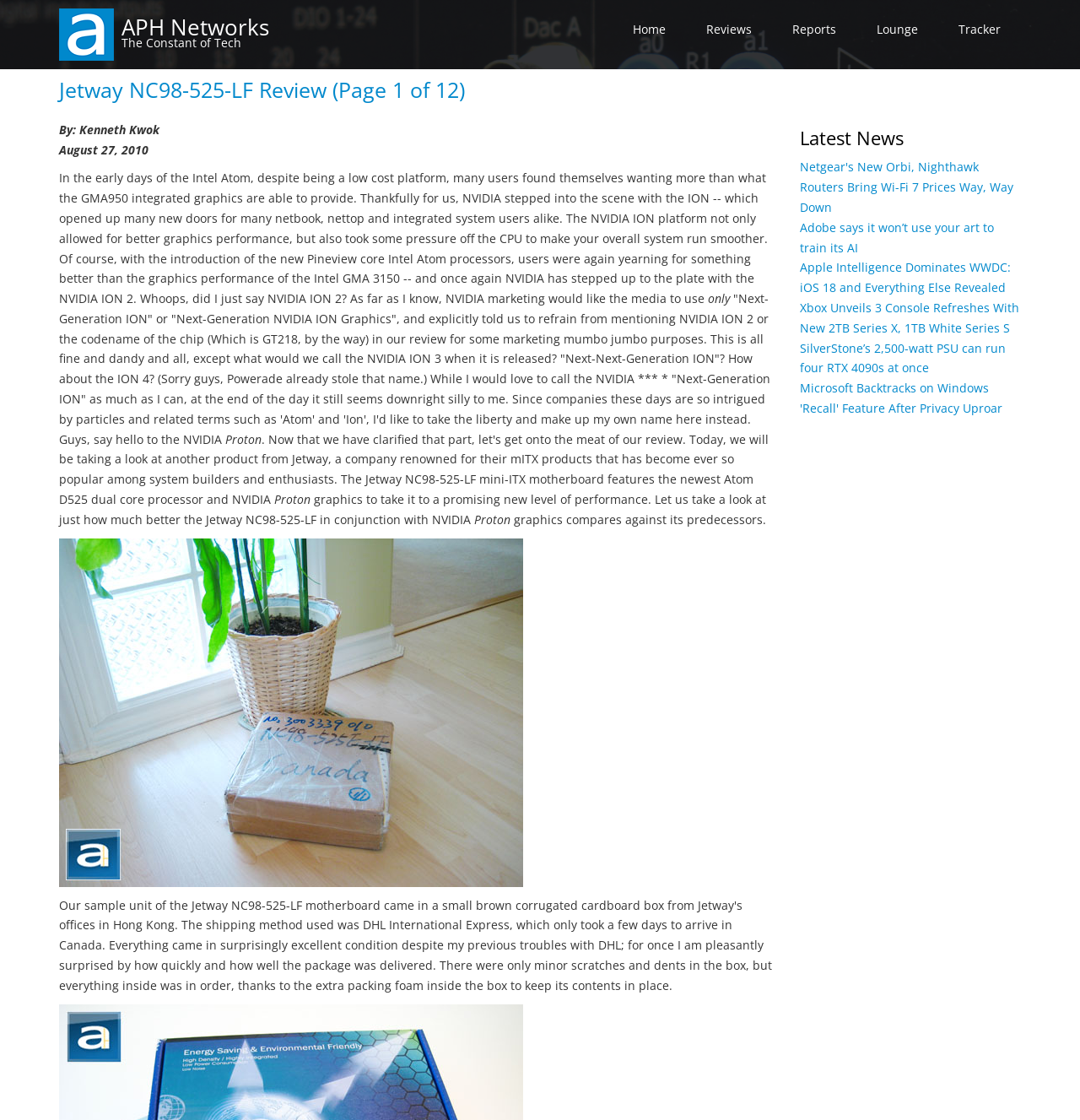Point out the bounding box coordinates of the section to click in order to follow this instruction: "Click the 'Reviews' link in the main navigation".

[0.635, 0.008, 0.715, 0.044]